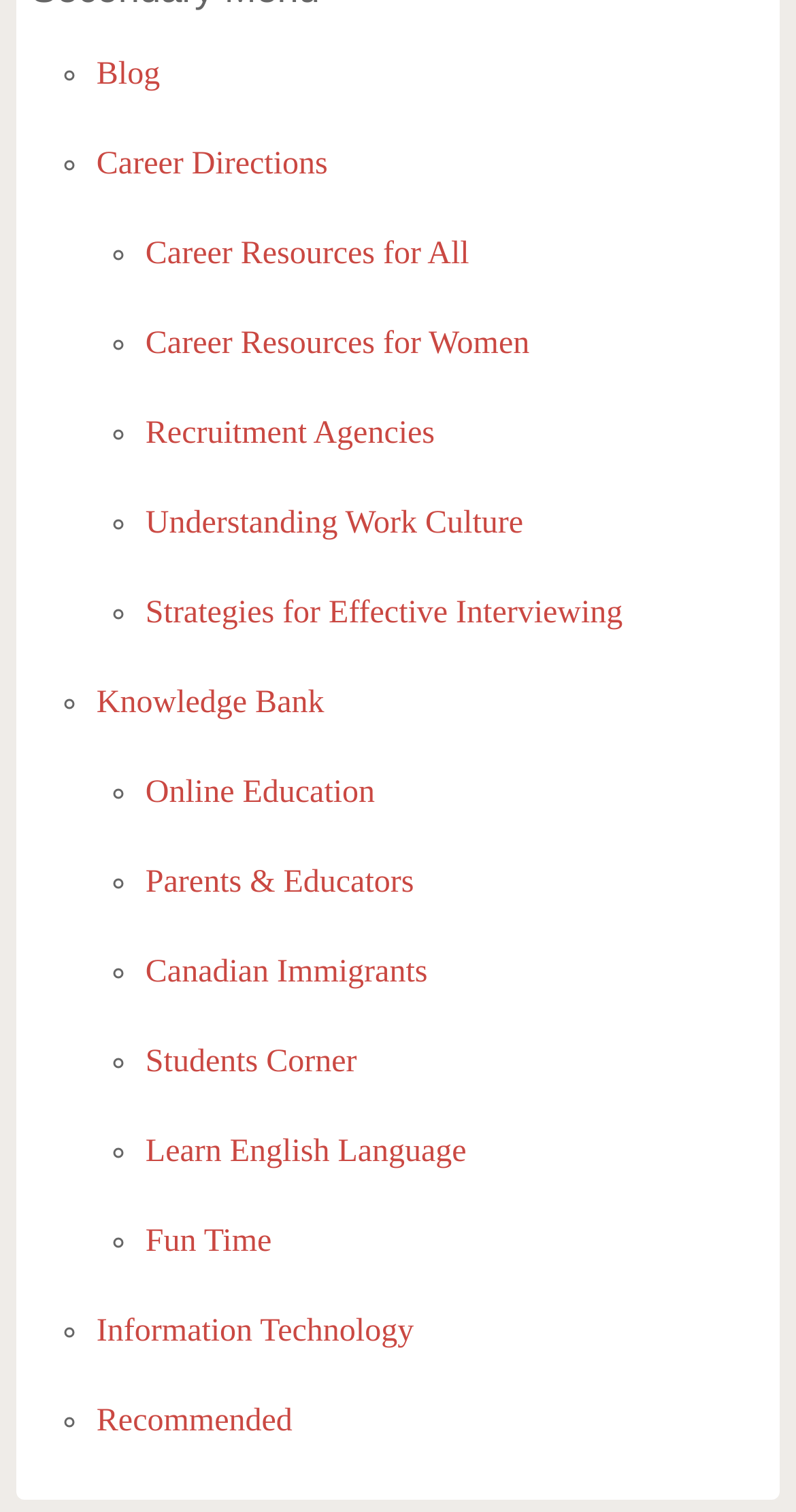Are there any resources available for women on this webpage?
Using the image, provide a concise answer in one word or a short phrase.

Yes